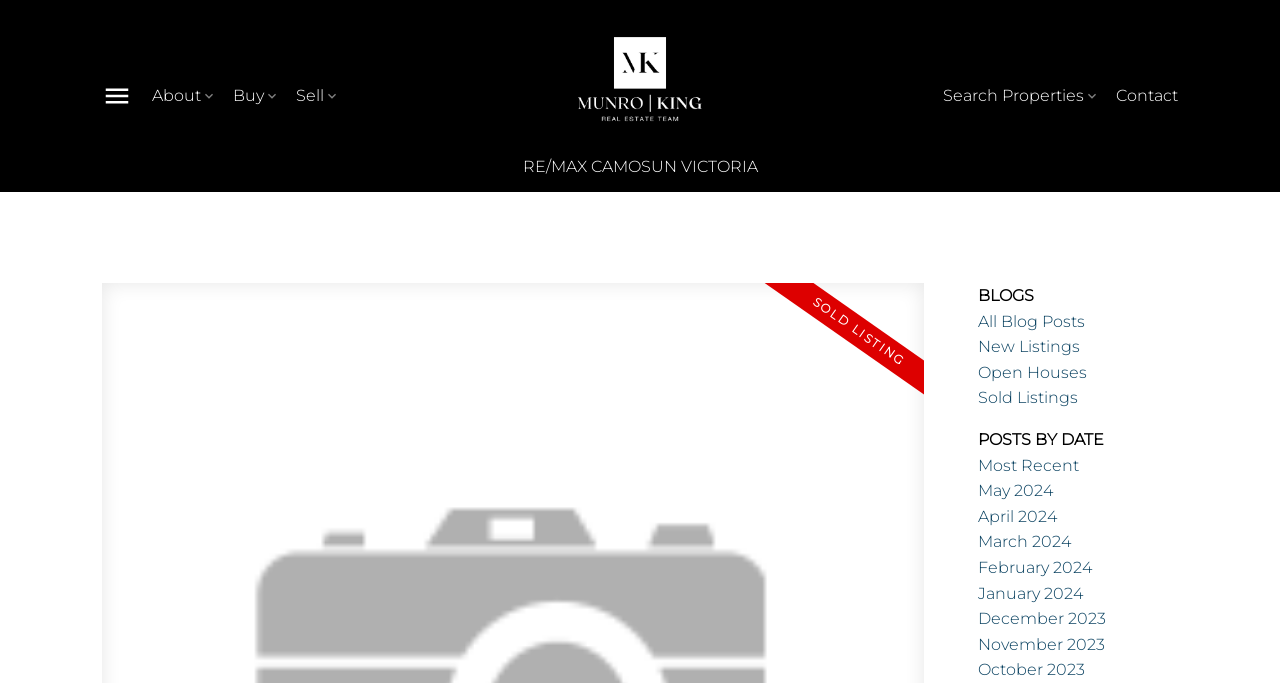Provide a short, one-word or phrase answer to the question below:
How many links are there under the 'BLOGS' section?

7